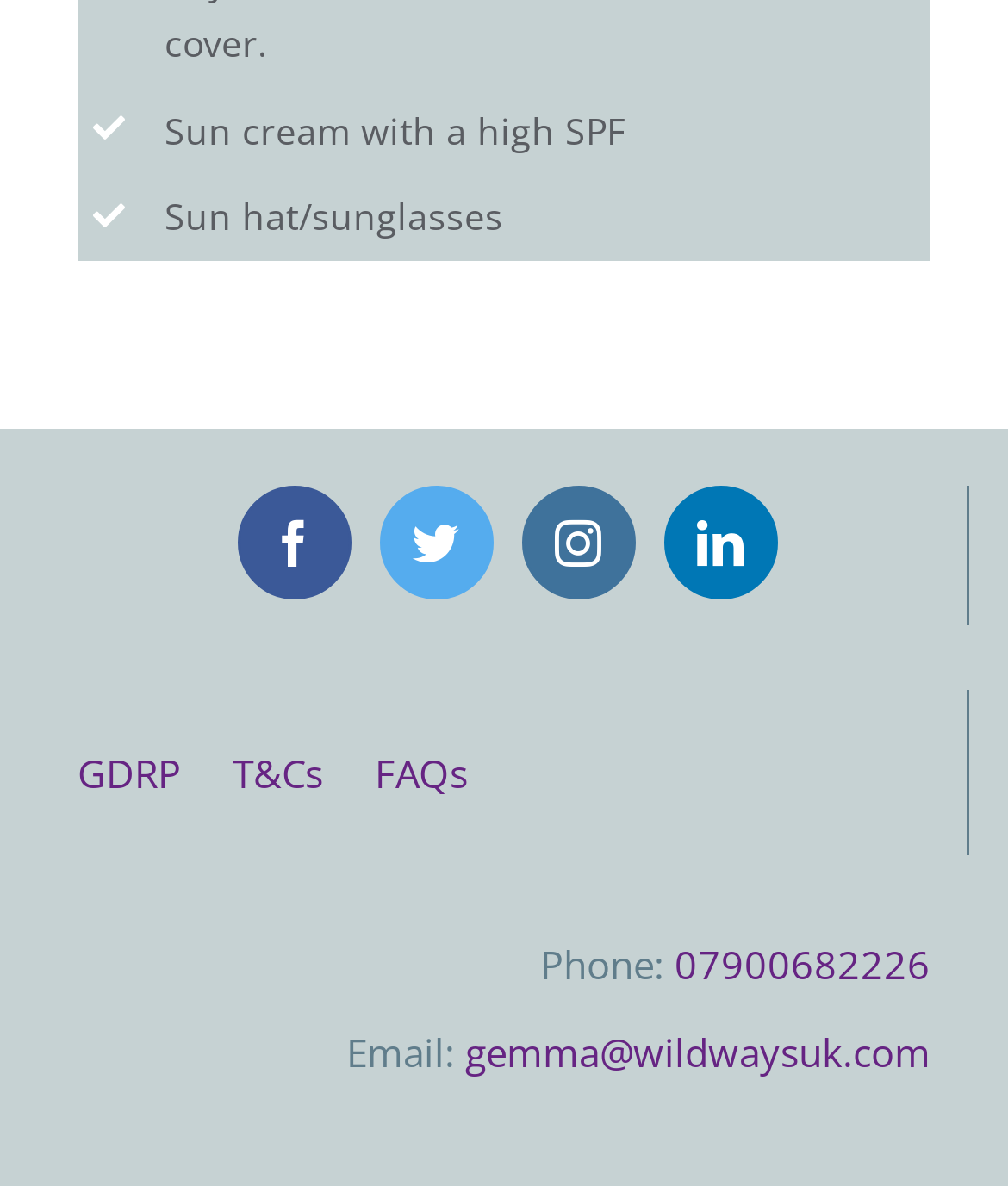Please determine the bounding box coordinates of the area that needs to be clicked to complete this task: 'Send an email'. The coordinates must be four float numbers between 0 and 1, formatted as [left, top, right, bottom].

[0.462, 0.865, 0.923, 0.909]